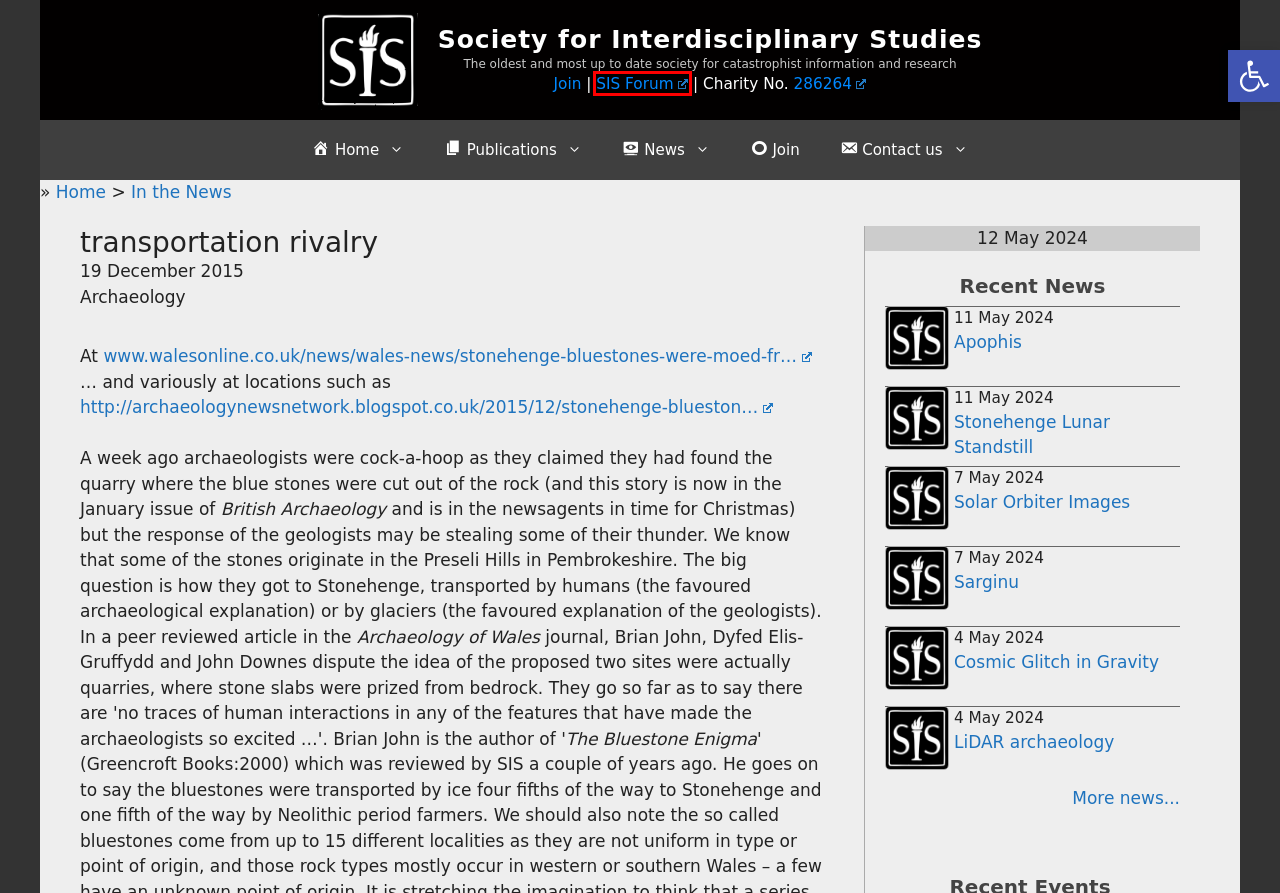You are presented with a screenshot of a webpage containing a red bounding box around a particular UI element. Select the best webpage description that matches the new webpage after clicking the element within the bounding box. Here are the candidates:
A. LiDAR archaeology - Society for Interdisciplinary Studies
B. Sarginu - Society for Interdisciplinary Studies
C. Welcome - Society for Interdisciplinary Studies
D. Stonehenge Lunar Standstill - Society for Interdisciplinary Studies
E. Contact us - Society for Interdisciplinary Studies
F. Cosmic Glitch in Gravity - Society for Interdisciplinary Studies
G. SIS Forum • Index page
H. Solar Orbiter Images - Society for Interdisciplinary Studies

G